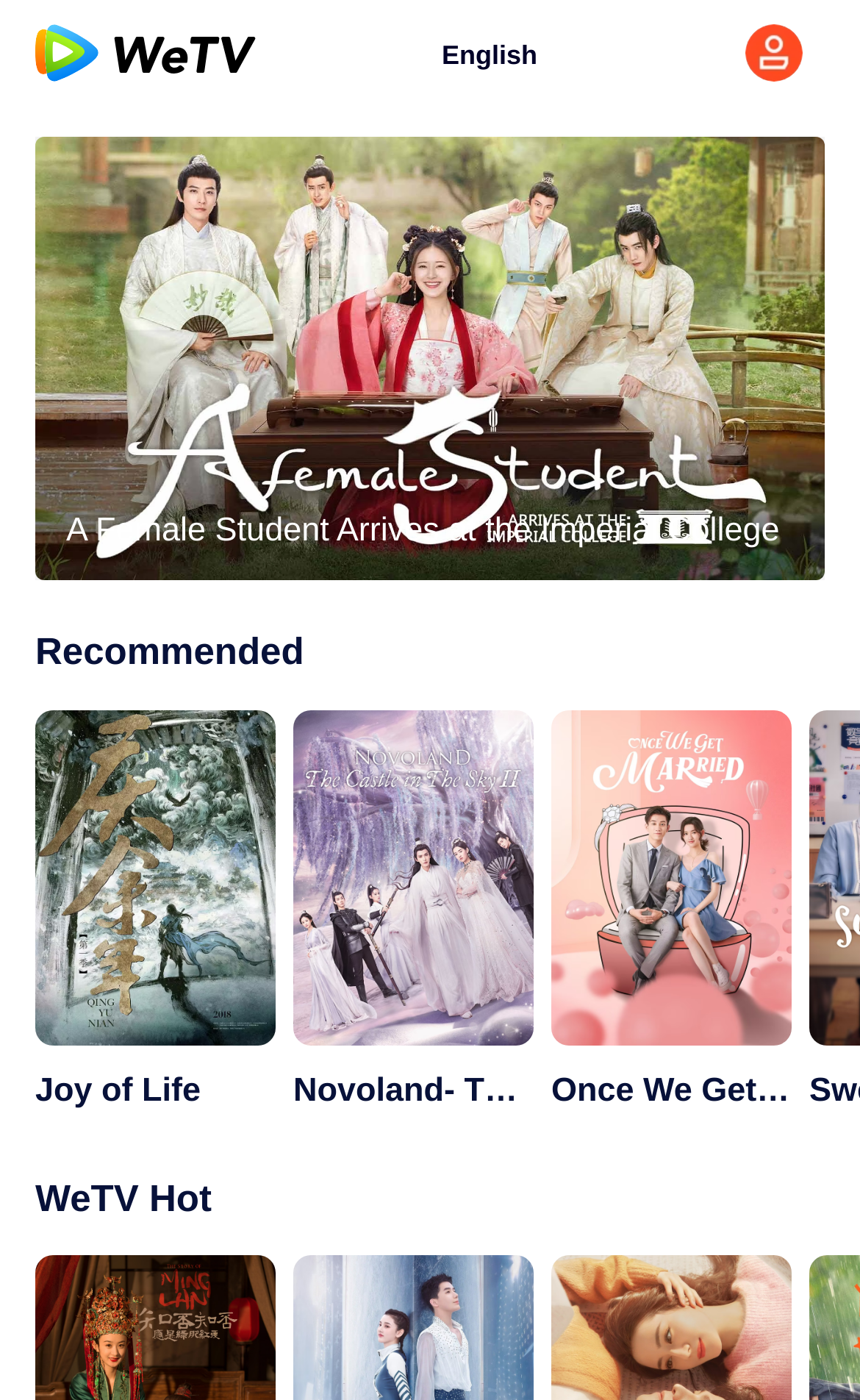What is the title of the second recommended item?
Based on the image, please offer an in-depth response to the question.

I looked at the recommended section on the webpage, which is headed by 'Recommended'. The second item in this section is an image with the title 'Novoland- The Castle in the Sky S2', which is located below the first recommended item 'A Female Student Arrives at the Imperial College'.